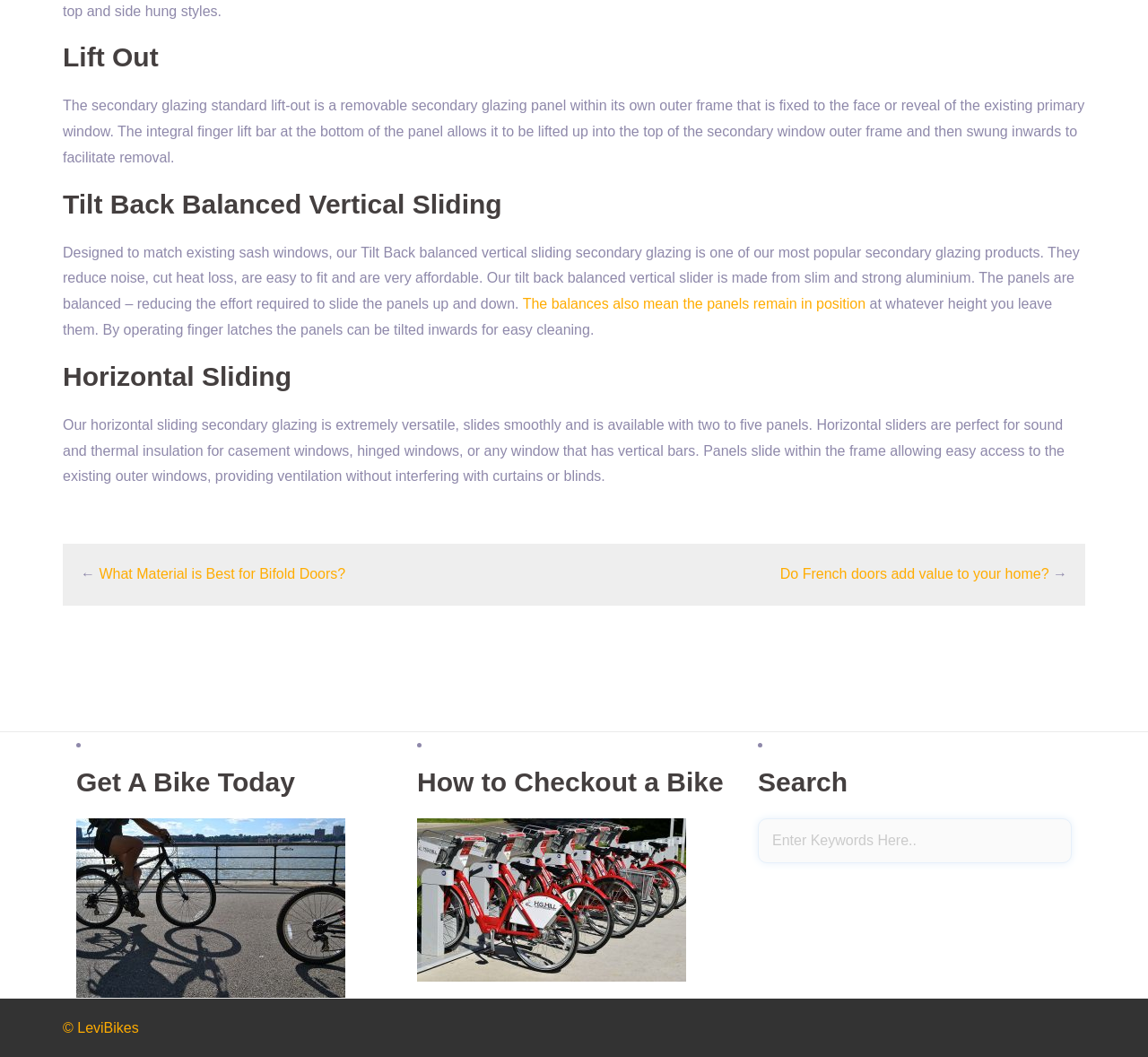Kindly determine the bounding box coordinates for the clickable area to achieve the given instruction: "Click the link to learn about the secondary glazing standard lift-out".

[0.055, 0.04, 0.945, 0.068]